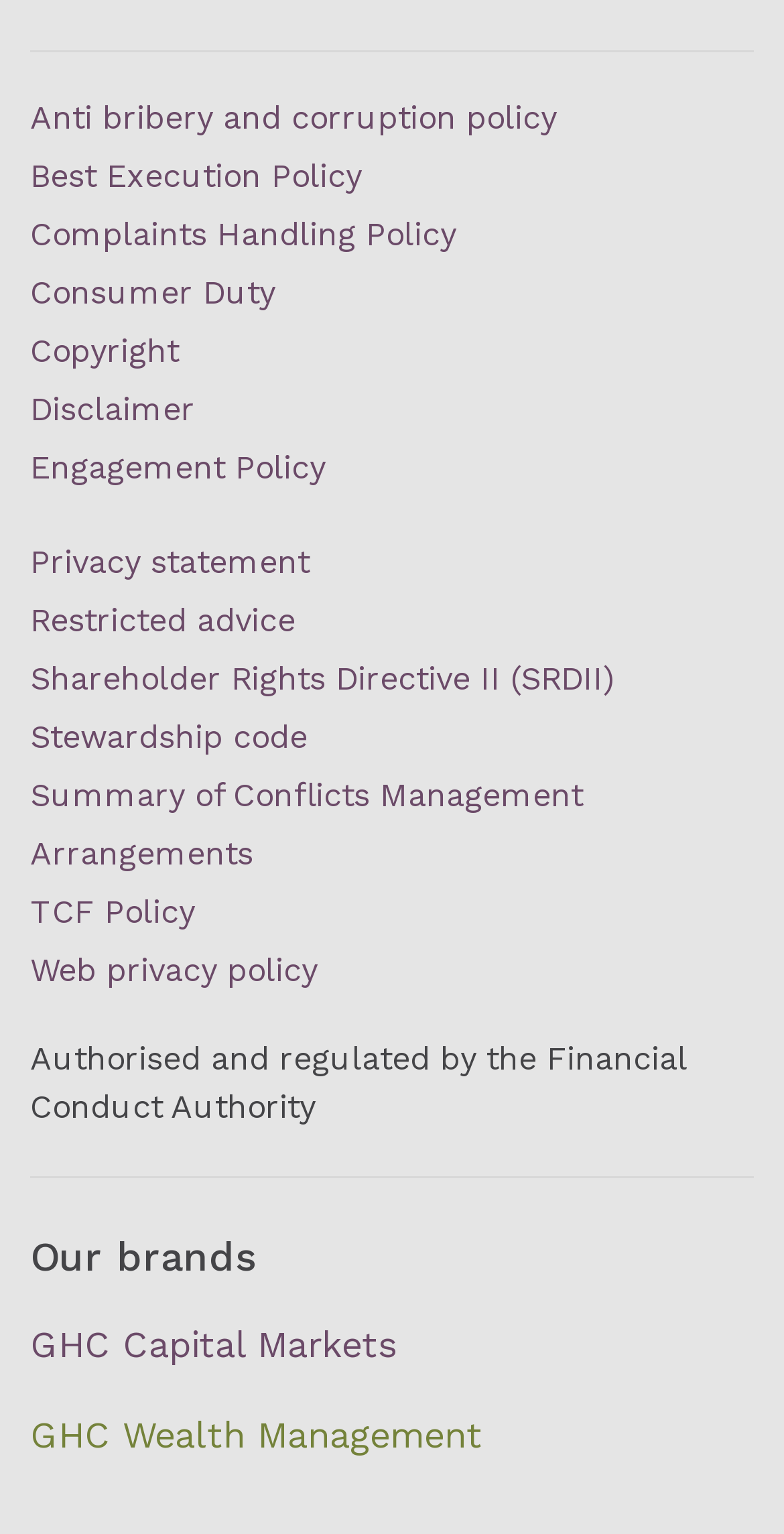Using the provided element description, identify the bounding box coordinates as (top-left x, top-left y, bottom-right x, bottom-right y). Ensure all values are between 0 and 1. Description: Privacy statement

[0.038, 0.354, 0.395, 0.379]